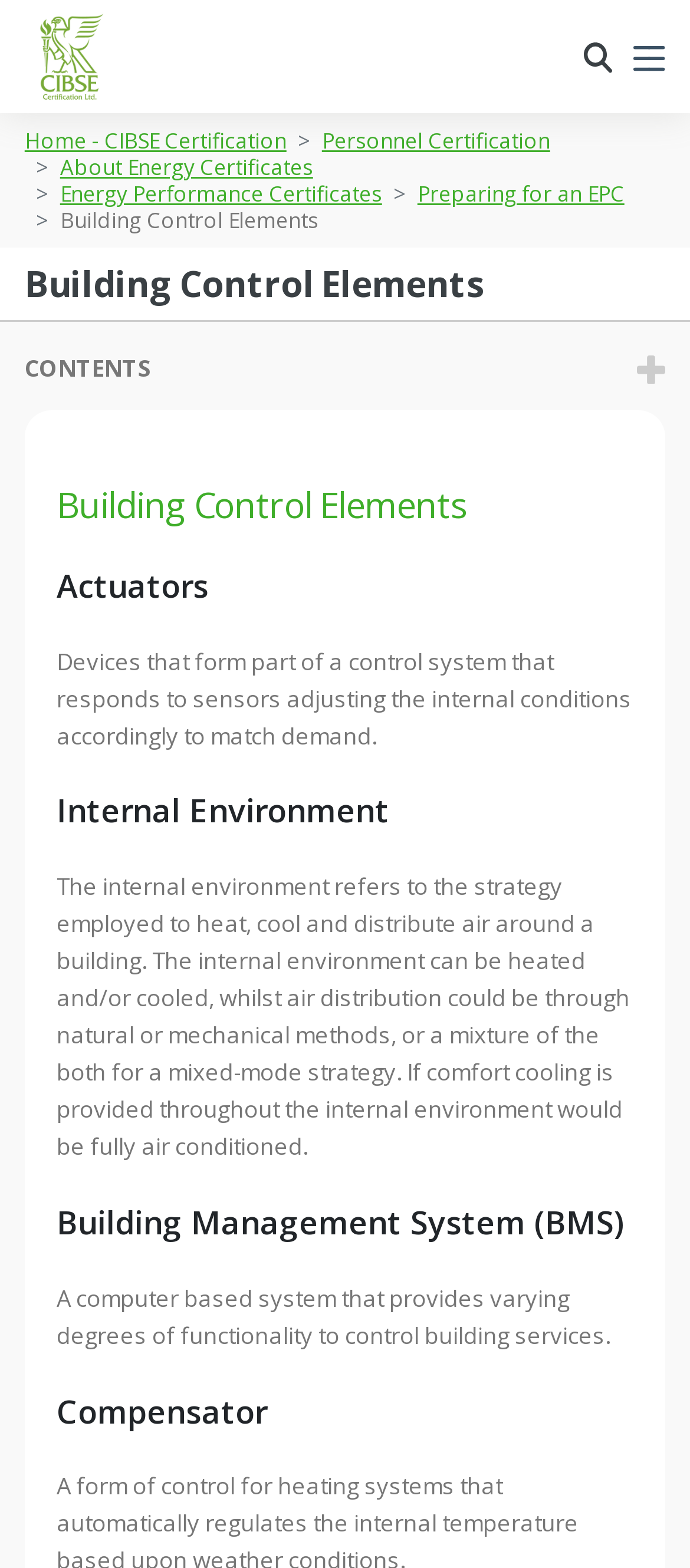Create an in-depth description of the webpage, covering main sections.

The webpage is about Building Control Elements, specifically preparing for an Energy Performance Certificate (EPC). At the top left, there is a small image and a link to the homepage. Below this, there is a navigation breadcrumb with links to various pages, including Home, Personnel Certification, and About Energy Certificates.

To the right of the navigation breadcrumb, there are several links to different sections of the website, including About Us, News, Personnel, Management Systems, Online Register, Lodgement Portal, QA Portal, and Contact Us. These links are arranged vertically, with About Us at the top and Contact Us at the bottom.

Below the links, there is a heading that reads "Building Control Elements" in a large font. Underneath this heading, there is a button labeled "CONTENTS". When clicked, it likely expands to show the contents of the page.

The main content of the page is divided into several sections, each with its own heading. The sections include Actuators, Internal Environment, Building Management System (BMS), and Compensator. Each section has a brief description of the topic, with the text ranging from a few sentences to a short paragraph.

There are also several small images scattered throughout the page, likely used as icons or decorations. Additionally, there are two more links at the top right corner of the page, but they do not have any text labels.